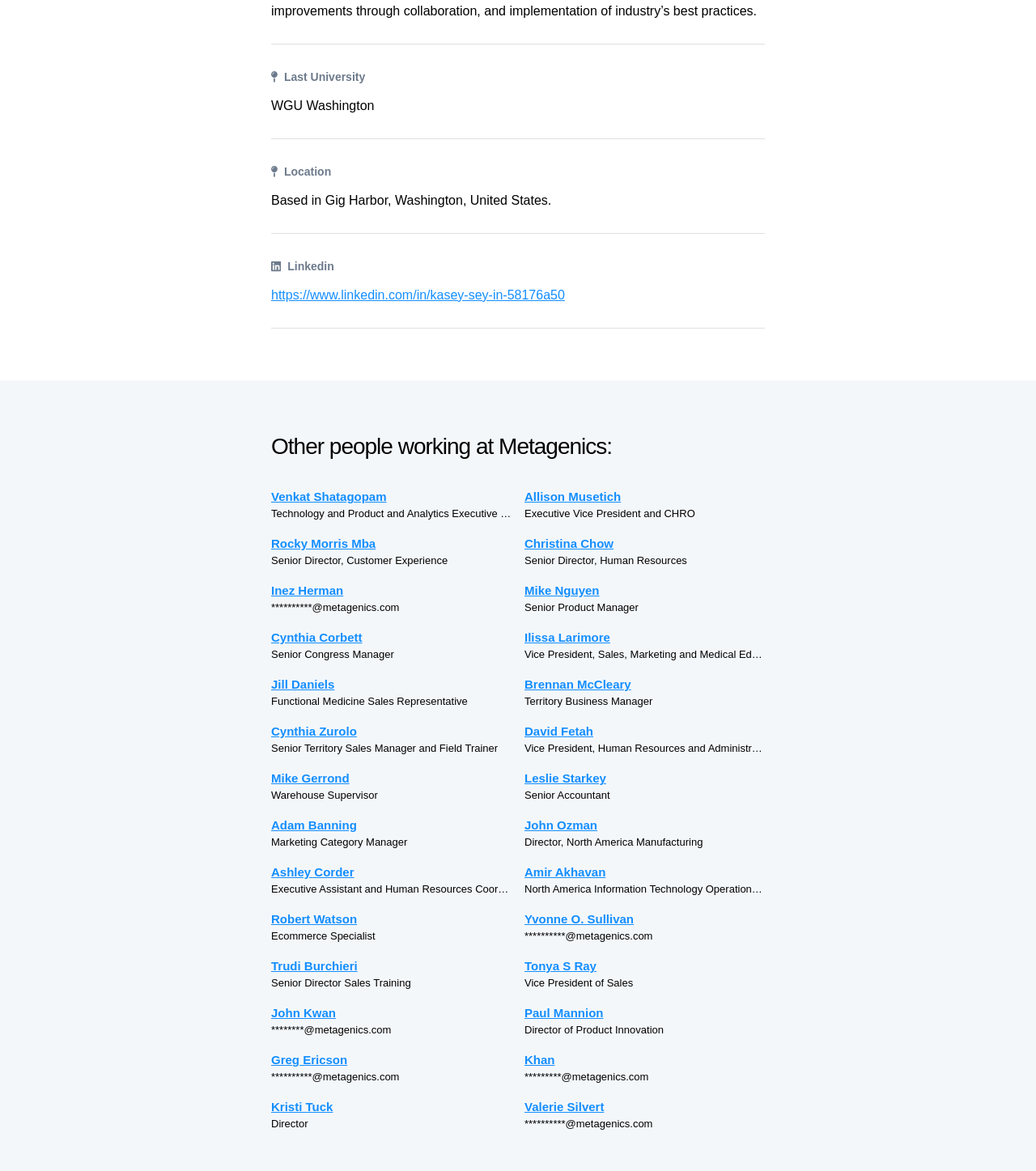How many people are listed on this webpage?
Based on the image, respond with a single word or phrase.

27